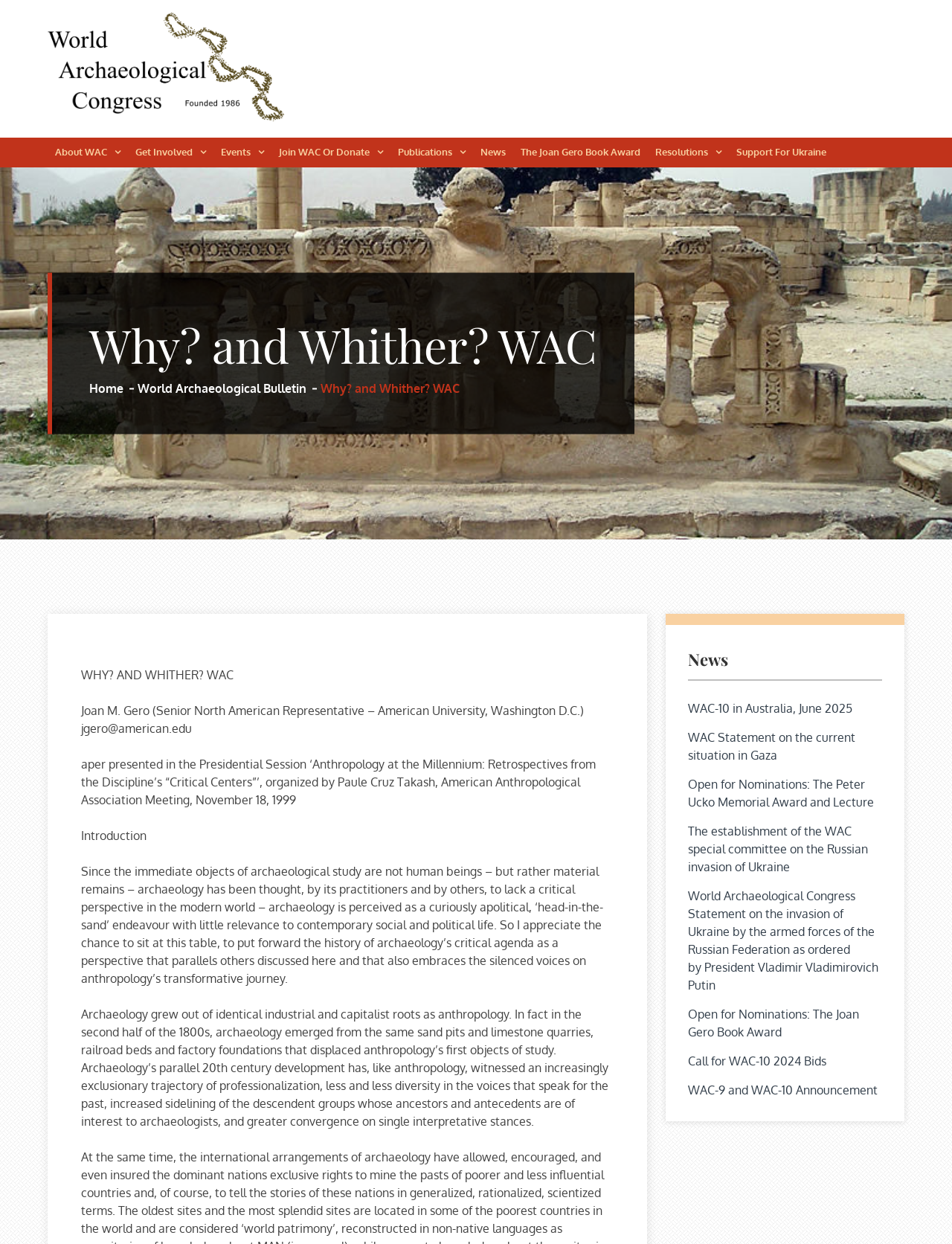Please identify the bounding box coordinates of where to click in order to follow the instruction: "Learn more about the Joan Gero Book Award".

[0.539, 0.111, 0.68, 0.134]